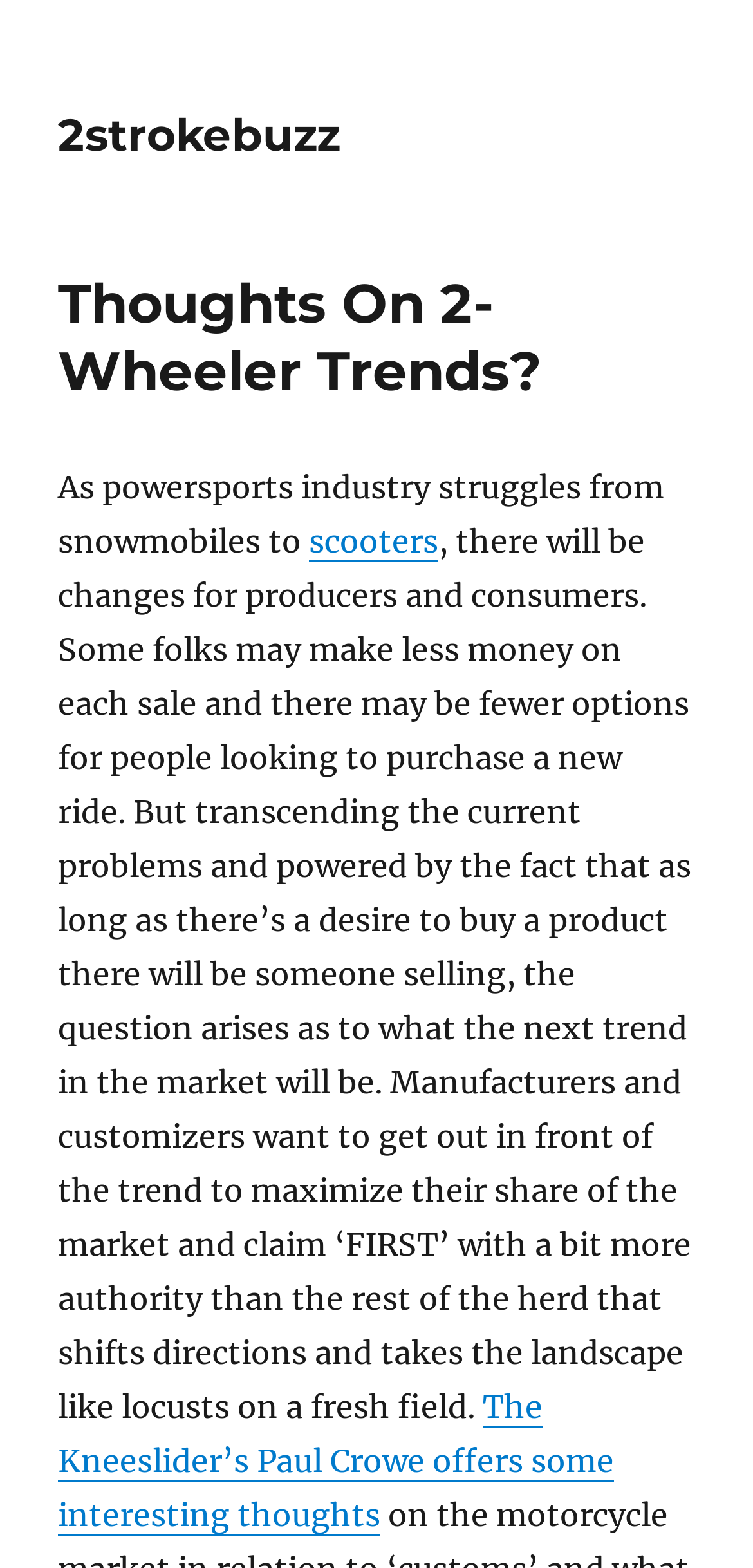Describe in detail what you see on the webpage.

The webpage is about discussing trends in the 2-wheeler industry. At the top, there is a header with the title "Thoughts On 2-Wheeler Trends?" followed by a link to "2strokebuzz" on the top-right corner. Below the title, there is a block of text that discusses the struggles of the powersports industry, from snowmobiles to scooters, and how this may impact producers and consumers. This text is positioned on the left side of the page, taking up most of the width. Within this text, there is a link to "scooters" in the middle of the paragraph. The text continues to discuss the potential changes in the market and how manufacturers and customizers want to stay ahead of the trend.

At the bottom of the page, there is another link to an article by "The Kneeslider's Paul Crowe" that offers some interesting thoughts on the topic. This link is positioned on the left side of the page, near the bottom. Overall, the webpage has a simple layout with a focus on the text discussing the 2-wheeler industry trends.